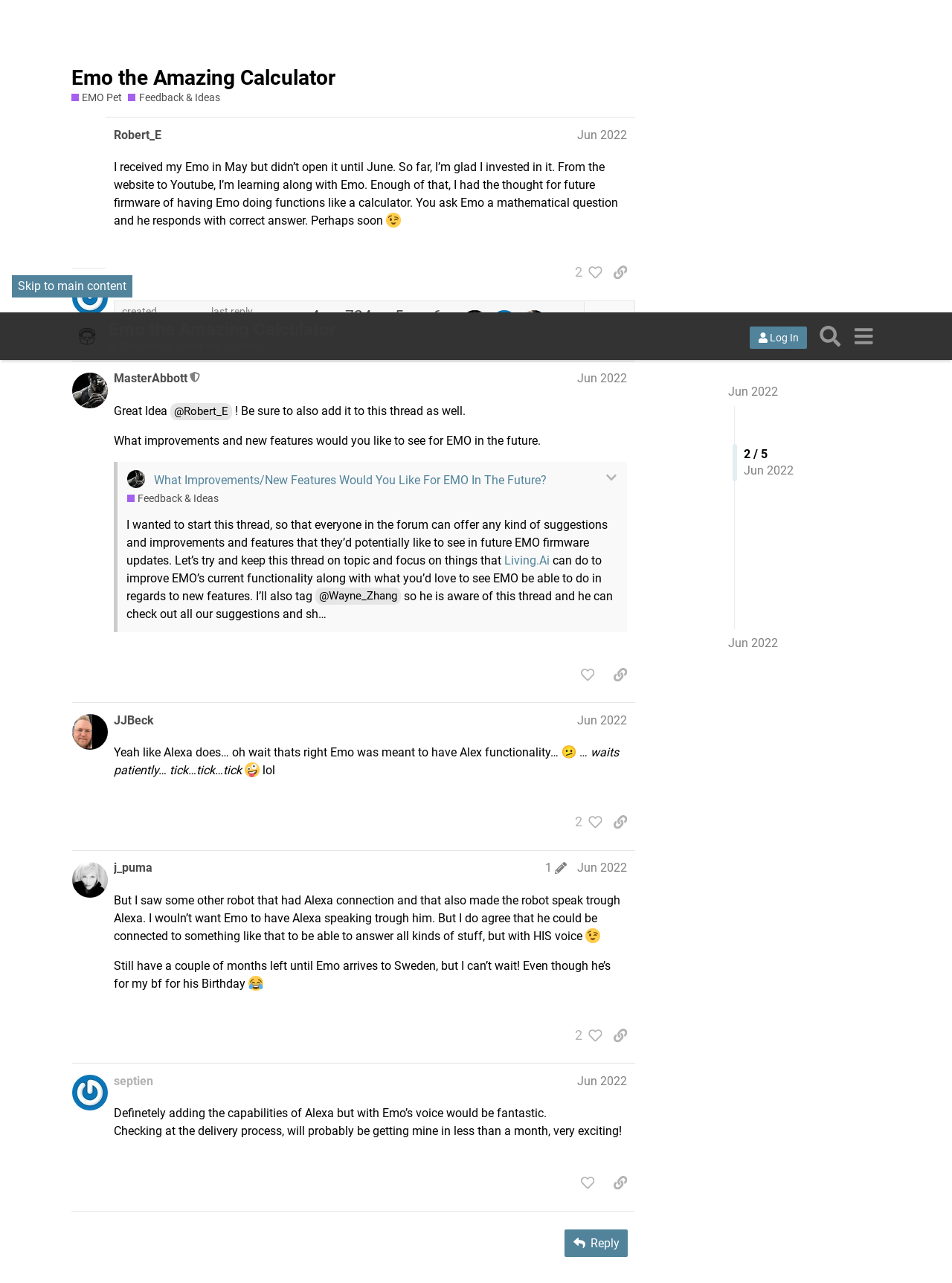What is the topic of the thread?
Please elaborate on the answer to the question with detailed information.

The topic of the thread can be inferred from the links in the top header section, which include 'EMO Pet' and 'Feedback & Ideas'. This suggests that the thread is related to EMO Pet and is a place for users to provide feedback and ideas.